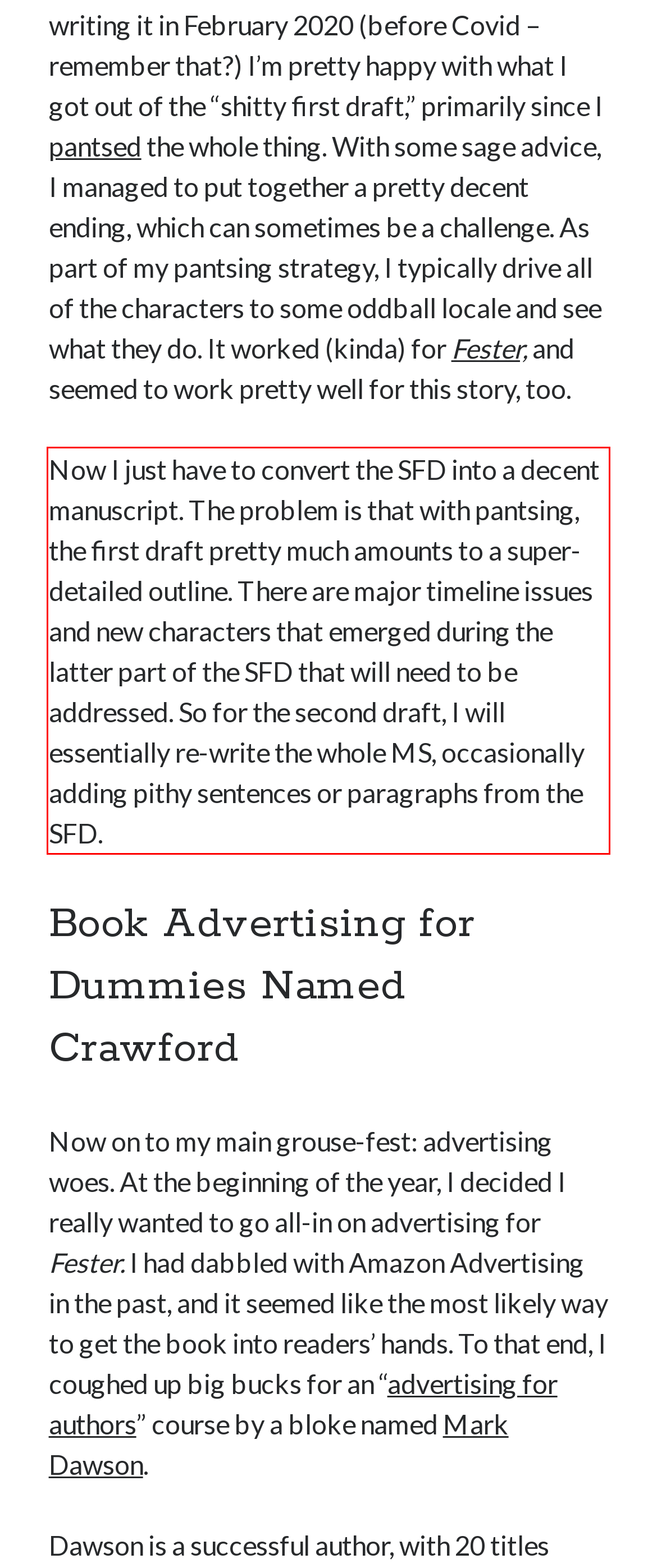There is a screenshot of a webpage with a red bounding box around a UI element. Please use OCR to extract the text within the red bounding box.

Now I just have to convert the SFD into a decent manuscript. The problem is that with pantsing, the first draft pretty much amounts to a super-detailed outline. There are major timeline issues and new characters that emerged during the latter part of the SFD that will need to be addressed. So for the second draft, I will essentially re-write the whole MS, occasionally adding pithy sentences or paragraphs from the SFD.